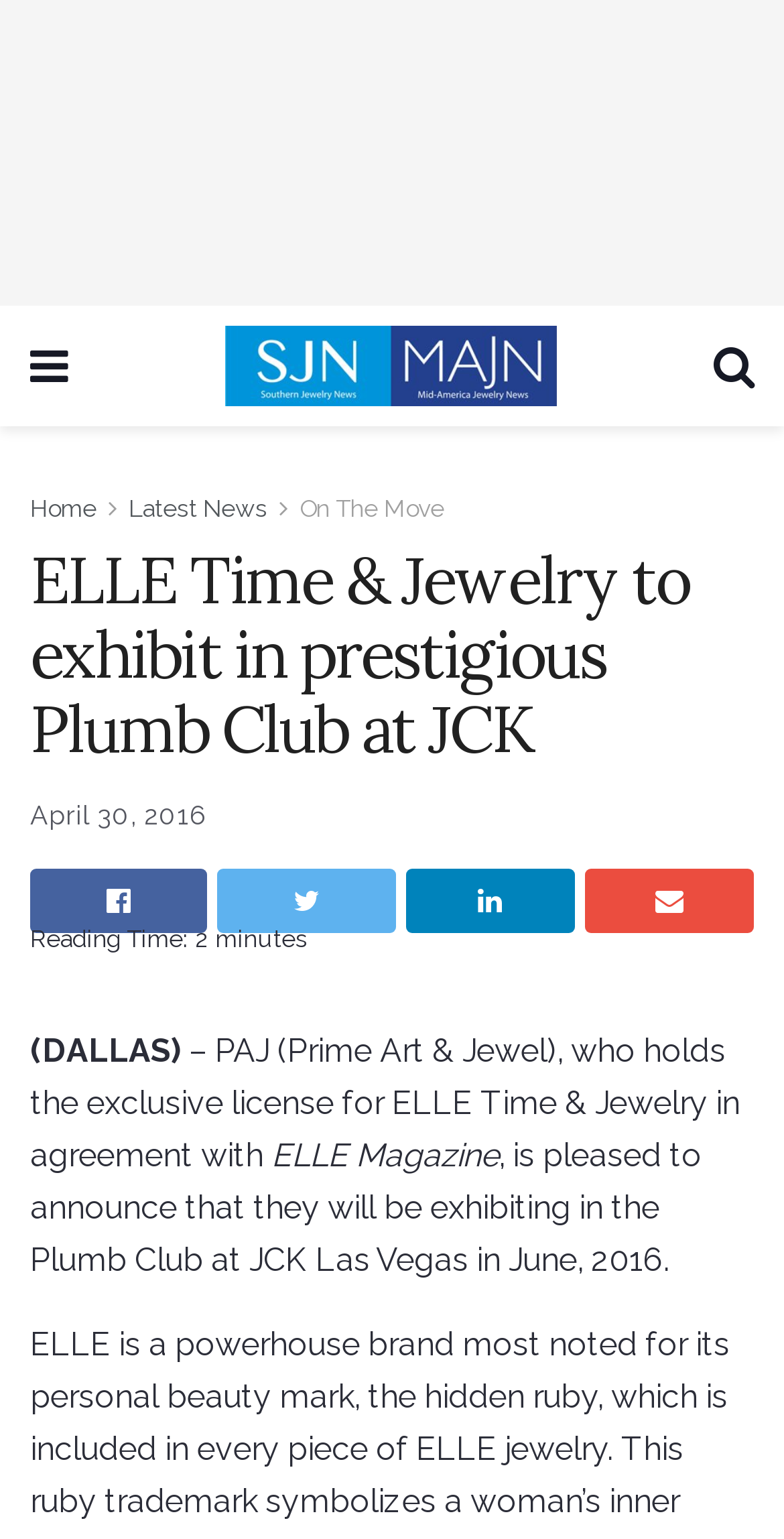What is the name of the magazine mentioned?
Answer with a single word or phrase, using the screenshot for reference.

ELLE Magazine